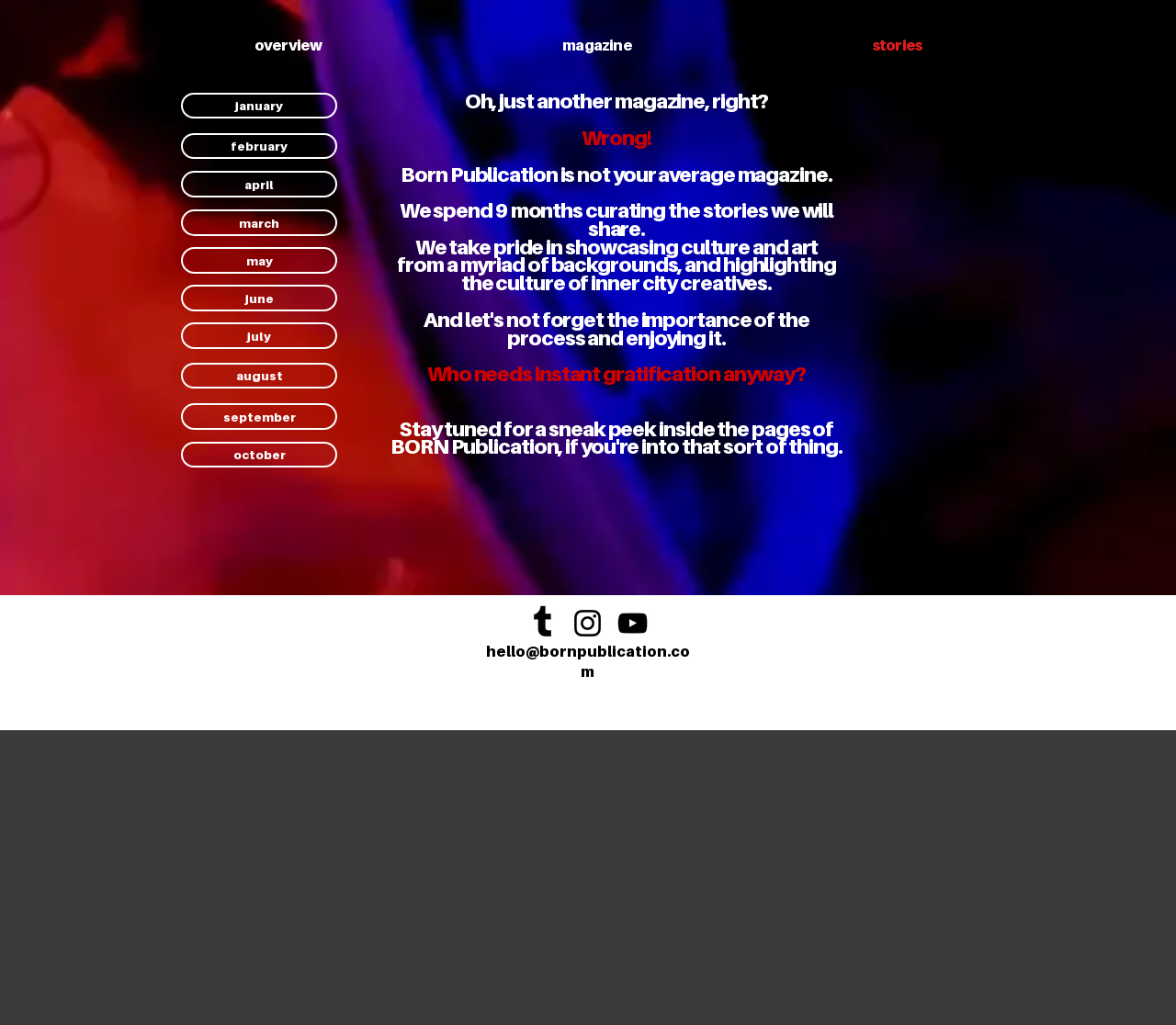Please find the bounding box coordinates for the clickable element needed to perform this instruction: "Select the 'magazine' option".

[0.379, 0.031, 0.637, 0.057]